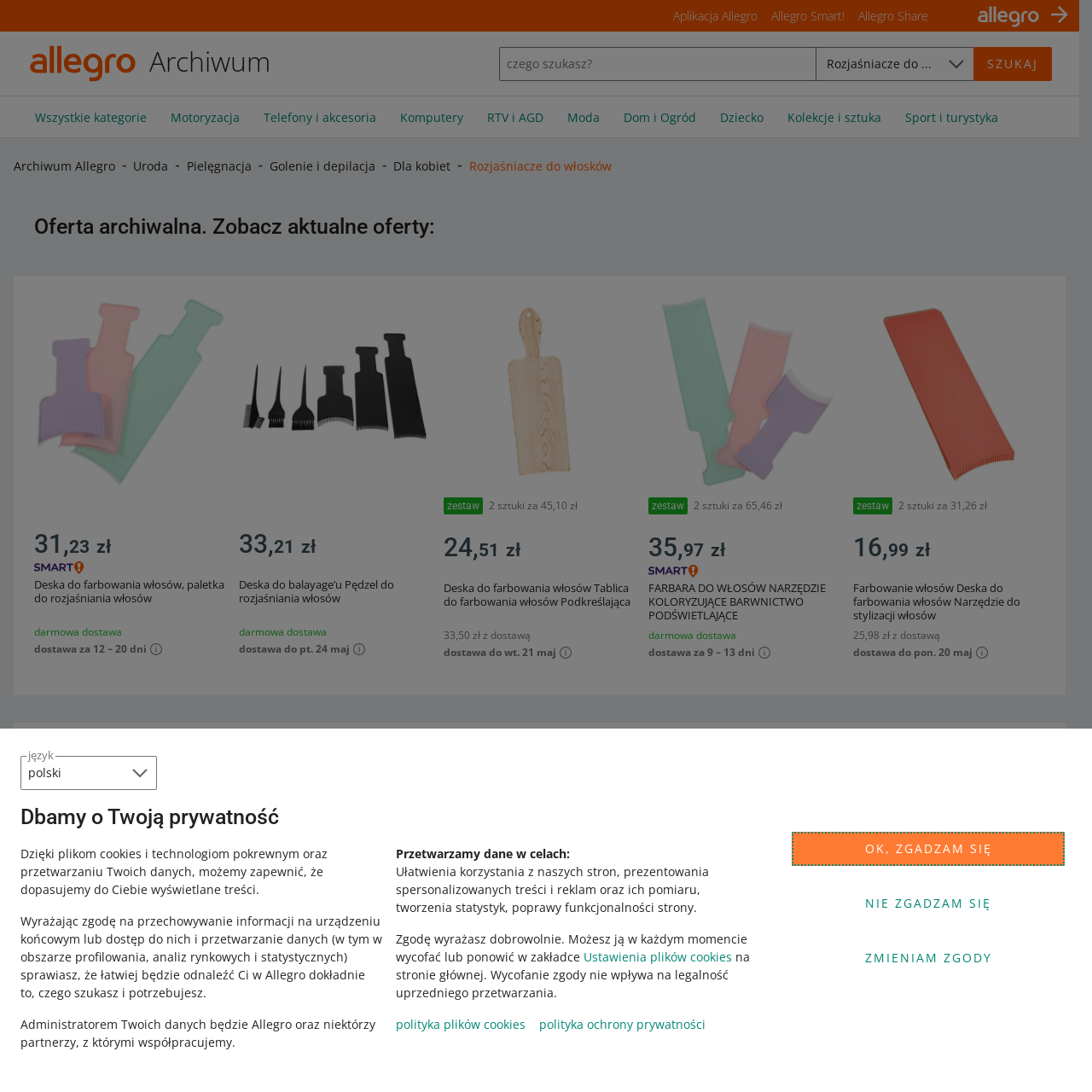Refer to the image contained within the red box, What is the paddle board often featured with?
 Provide your response as a single word or phrase.

Pricing information